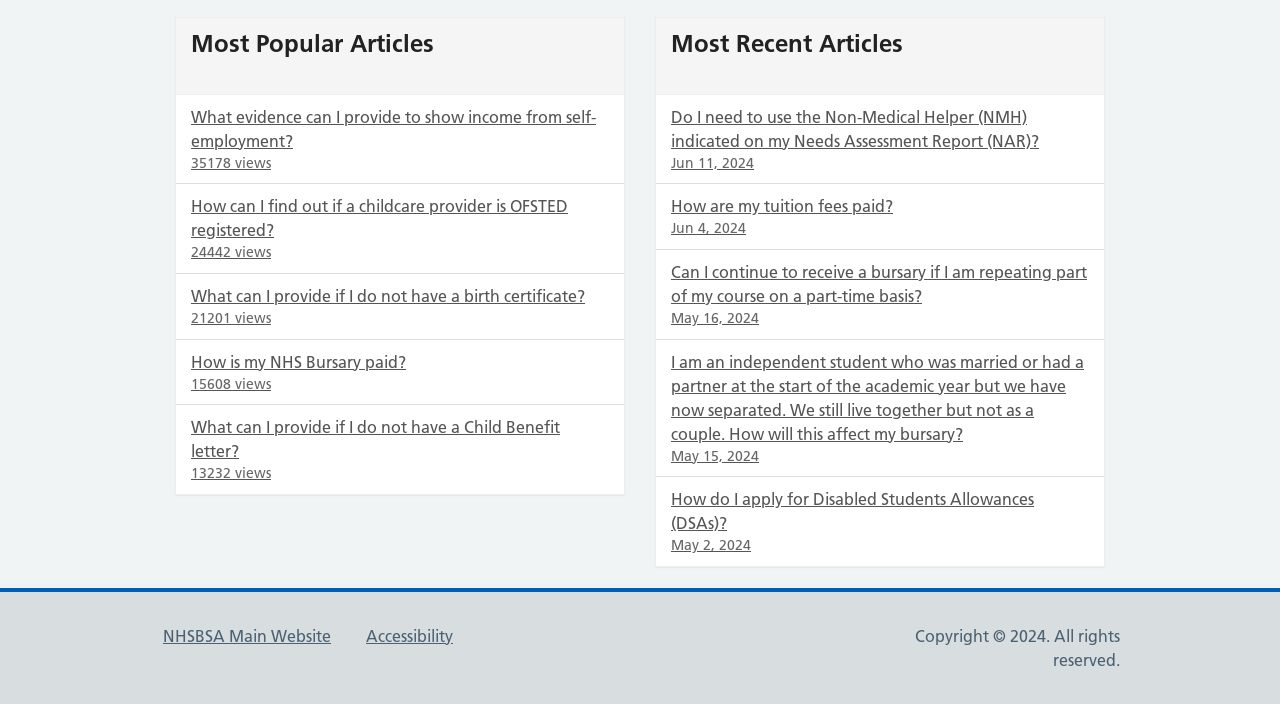Extract the bounding box coordinates for the UI element described by the text: "Accessibility". The coordinates should be in the form of [left, top, right, bottom] with values between 0 and 1.

[0.286, 0.889, 0.354, 0.918]